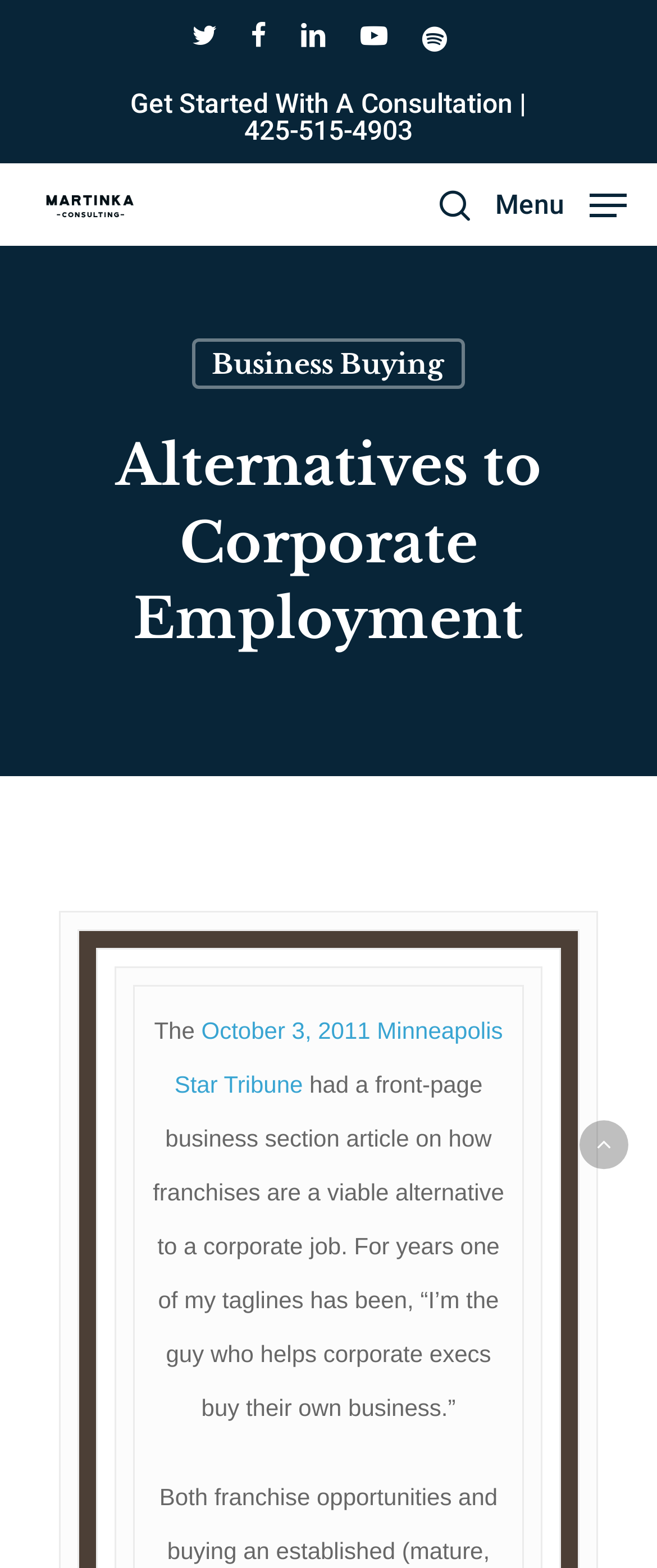What is the purpose of the textbox at the top right? Analyze the screenshot and reply with just one word or a short phrase.

Search